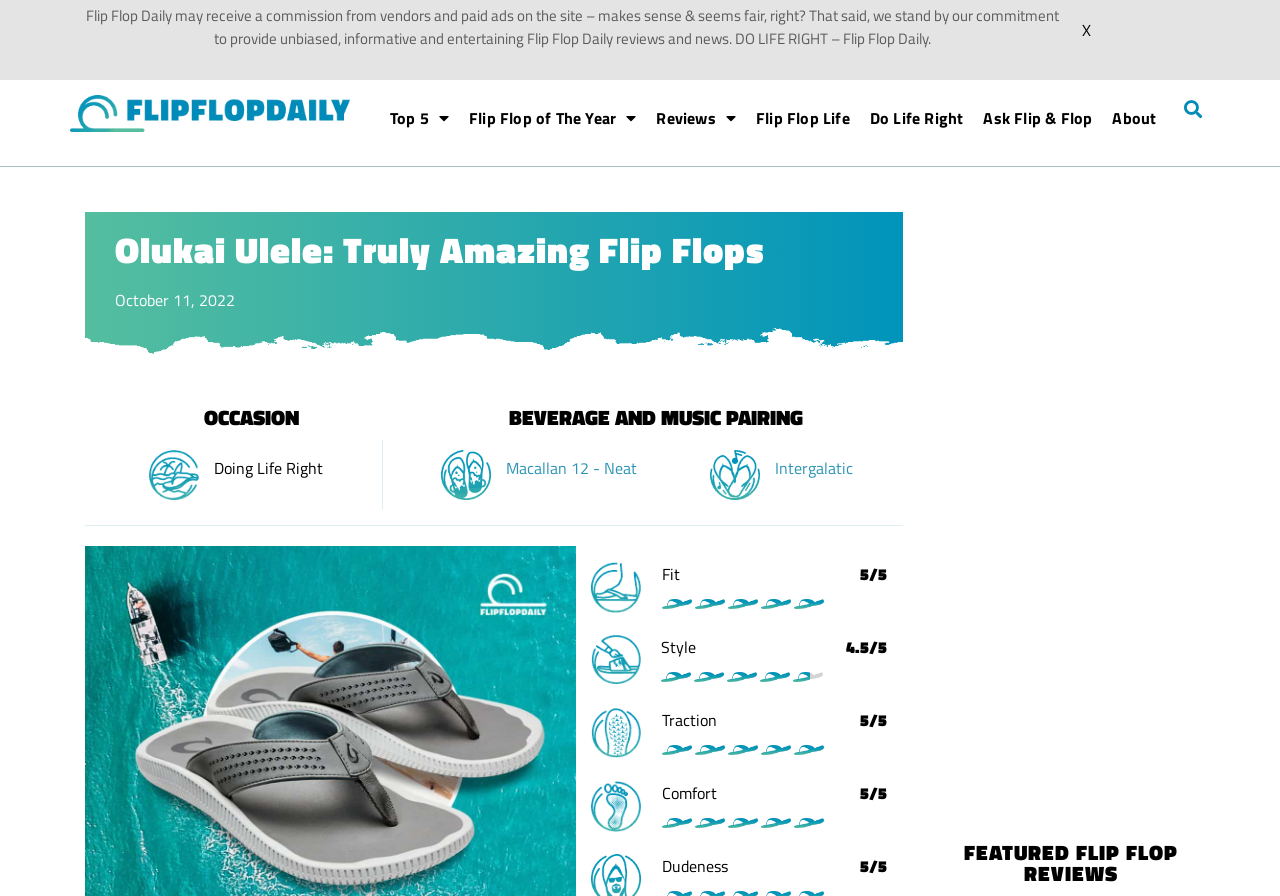Please identify the bounding box coordinates of the clickable region that I should interact with to perform the following instruction: "Read the review of Macallan 12 - Neat". The coordinates should be expressed as four float numbers between 0 and 1, i.e., [left, top, right, bottom].

[0.396, 0.509, 0.498, 0.535]